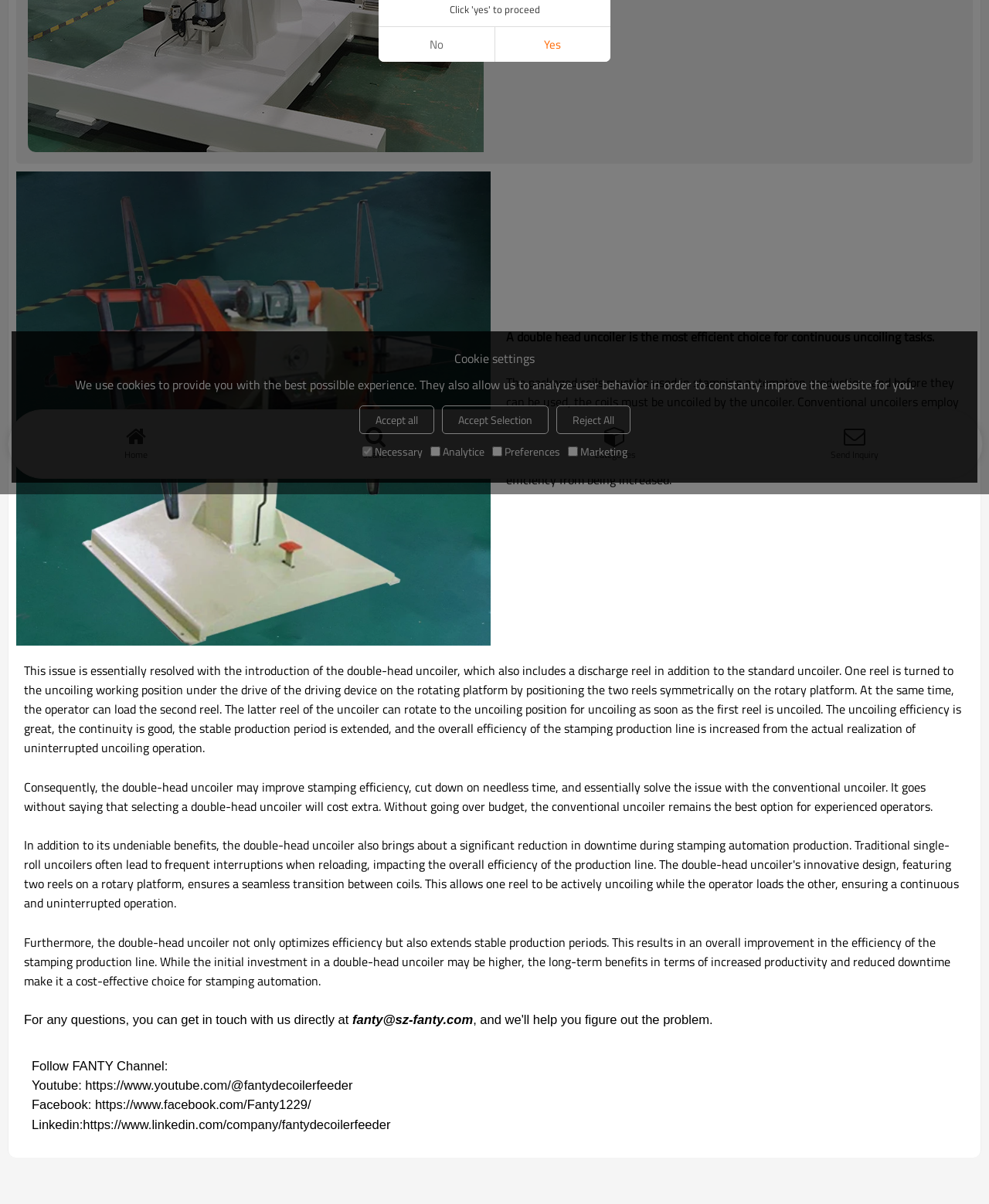Determine the bounding box for the UI element that matches this description: "Accept Selection".

[0.446, 0.337, 0.554, 0.361]